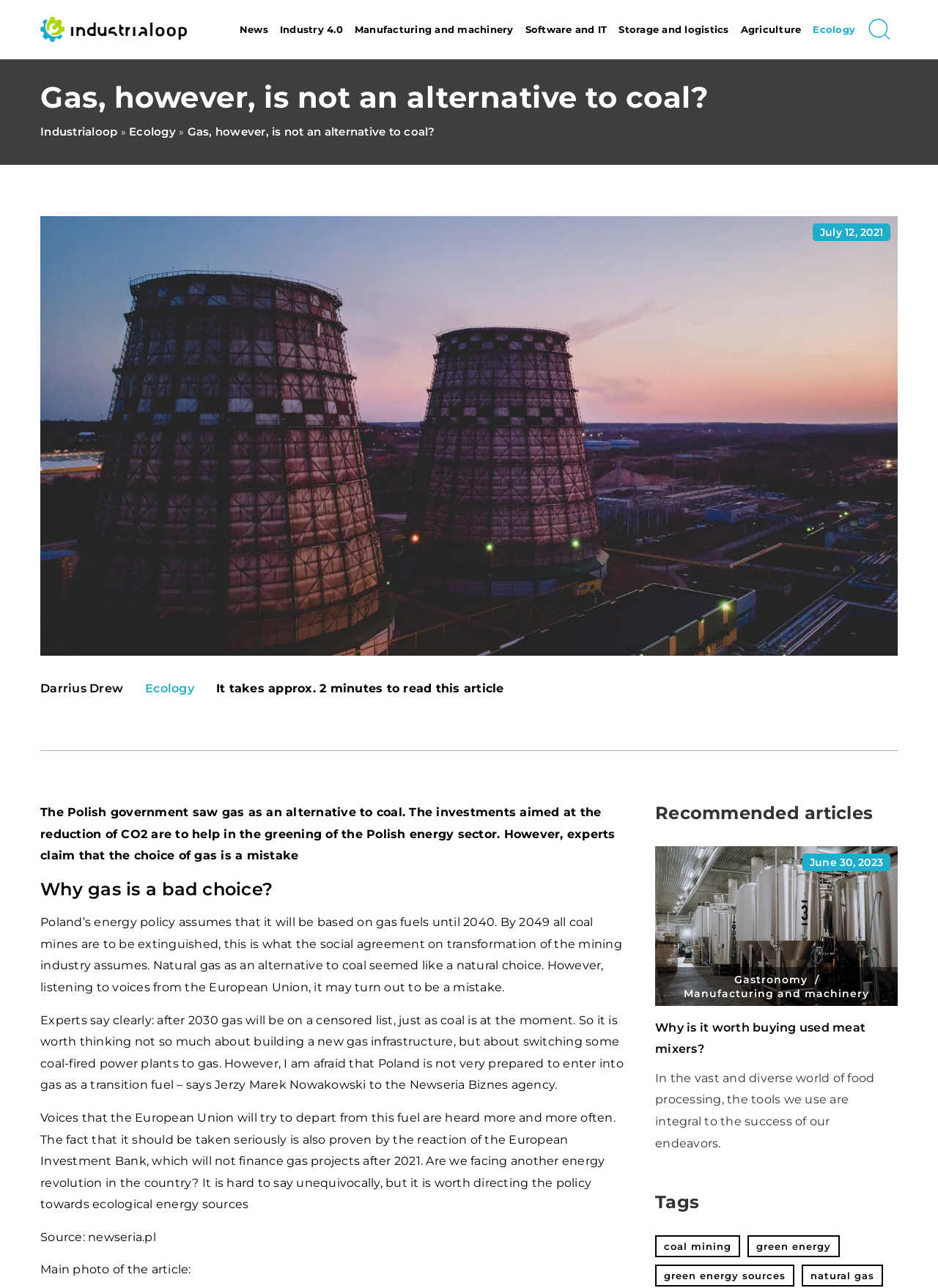Explain in detail what you observe on this webpage.

This webpage is an article titled "Gas, however, is not an alternative to coal?" from the Industrialoop blog. At the top, there are several links to different categories, including "News", "Industry 4.0", "Manufacturing and machinery", and more, which are aligned horizontally across the page. Below these links, there is a logo of Industrialoop, accompanied by a link to the website.

The main article title is displayed prominently, with a related image below it. The article's content is divided into sections, with headings and paragraphs of text. The first section discusses the Polish government's plan to replace coal with gas, but experts argue that this is a mistake. The article then explores the reasons why gas is not a suitable alternative to coal.

There is a blockquote in the article, which features a quote from an expert, Jerzy Marek Nowakowski, discussing the limitations of gas as a transition fuel. The article concludes with a mention of the need to focus on ecological energy sources.

At the bottom of the page, there is a section titled "Recommended articles", which features a link to an article about buying used meat mixers, along with a related image and a brief summary. There are also links to tags, including "coal mining", "green energy", and "natural gas".

Throughout the page, there are several images, including a main photo of the article, a logo of Industrialoop, and an image related to the recommended article. The layout is clean and easy to navigate, with clear headings and concise text.